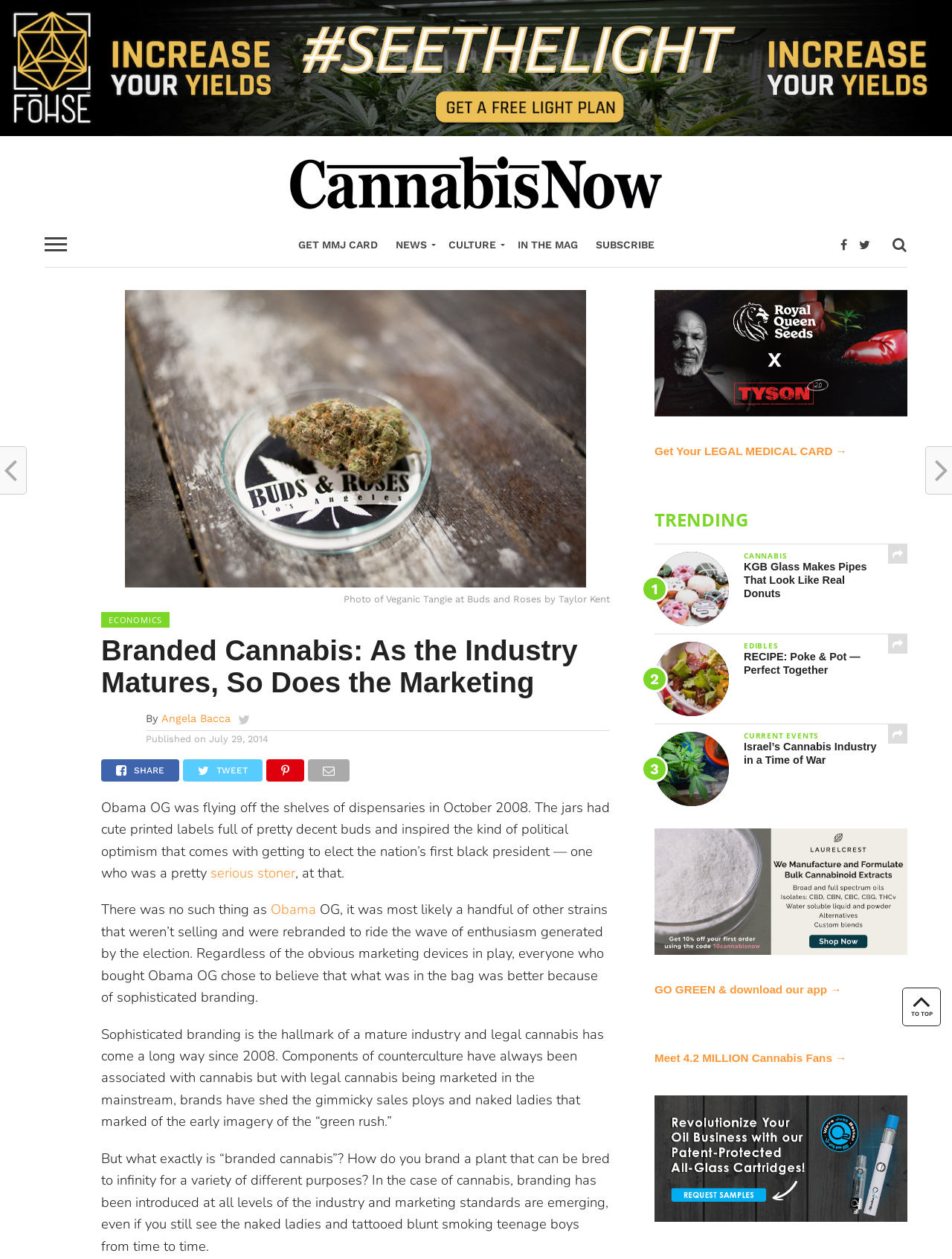What is the name of the strain mentioned in the article?
Provide a detailed answer to the question using information from the image.

The name of the strain mentioned in the article can be found in the first paragraph, where it says 'Obama OG was flying off the shelves of dispensaries in October 2008'. This information is located at the beginning of the article.